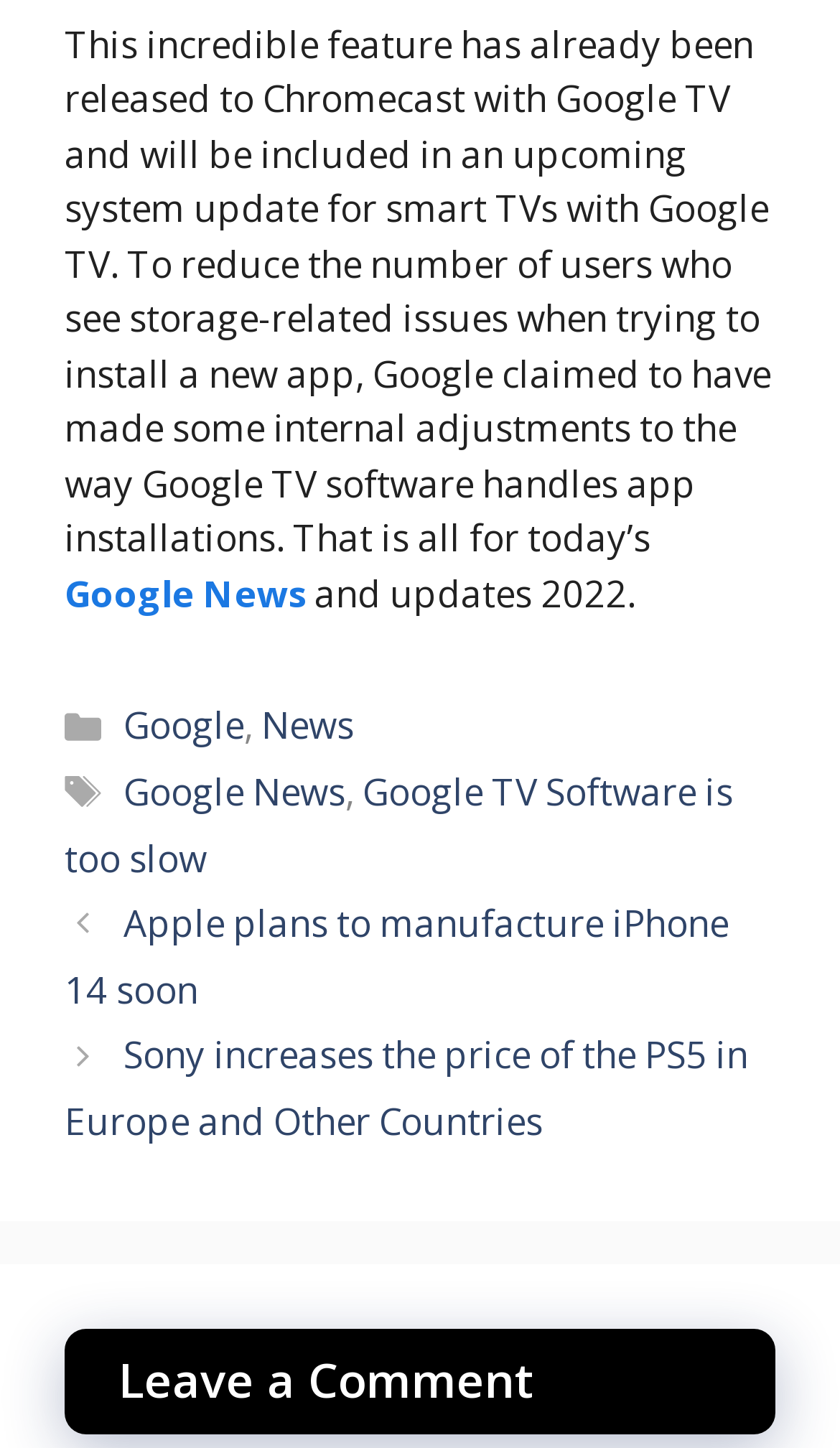How many categories are mentioned?
Look at the screenshot and provide an in-depth answer.

There is only one category mentioned, which is 'Google', as indicated by the text 'Categories' and the link 'Google' in the footer section.